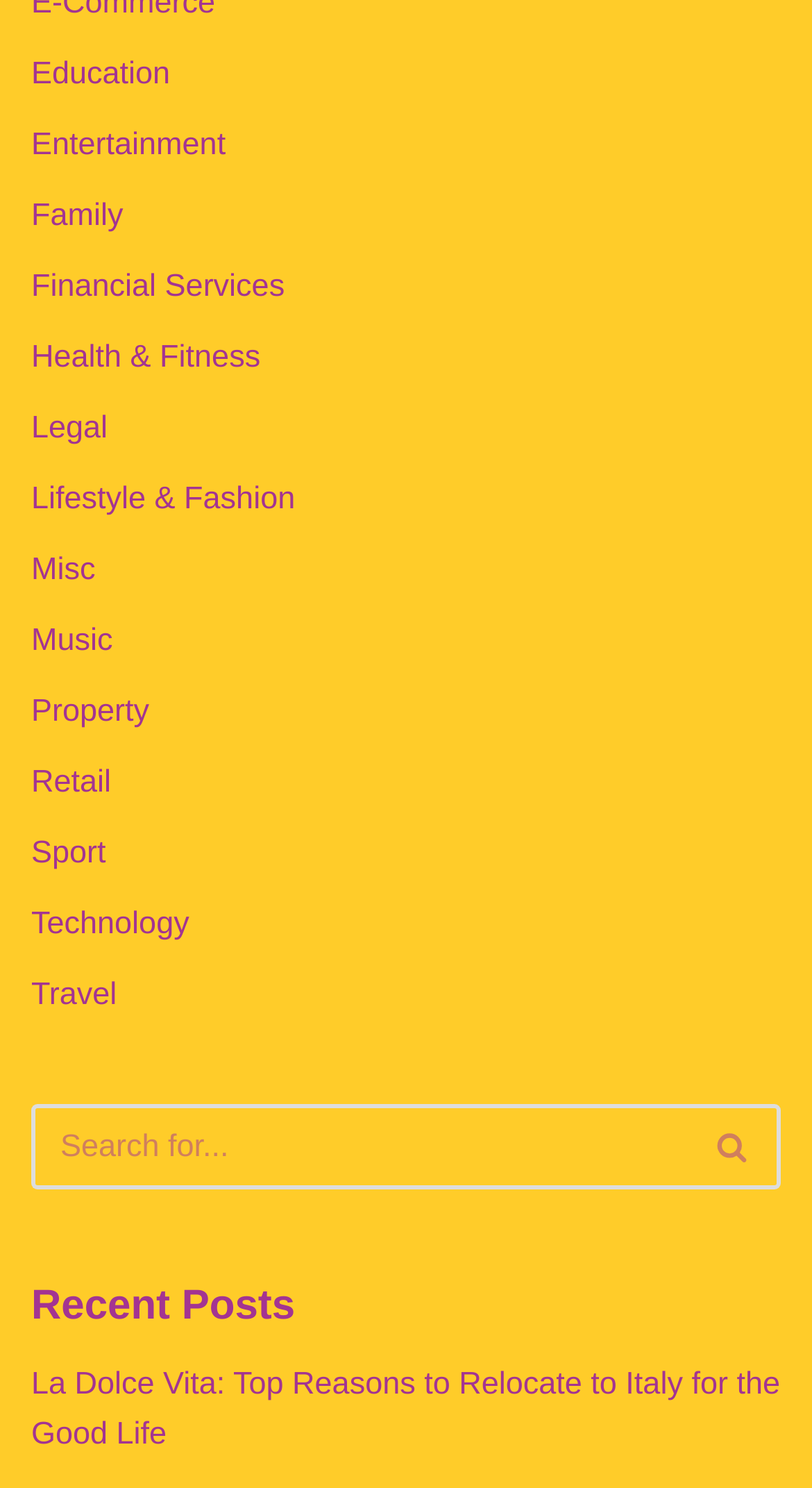Please mark the clickable region by giving the bounding box coordinates needed to complete this instruction: "Search for something".

[0.038, 0.742, 0.962, 0.799]